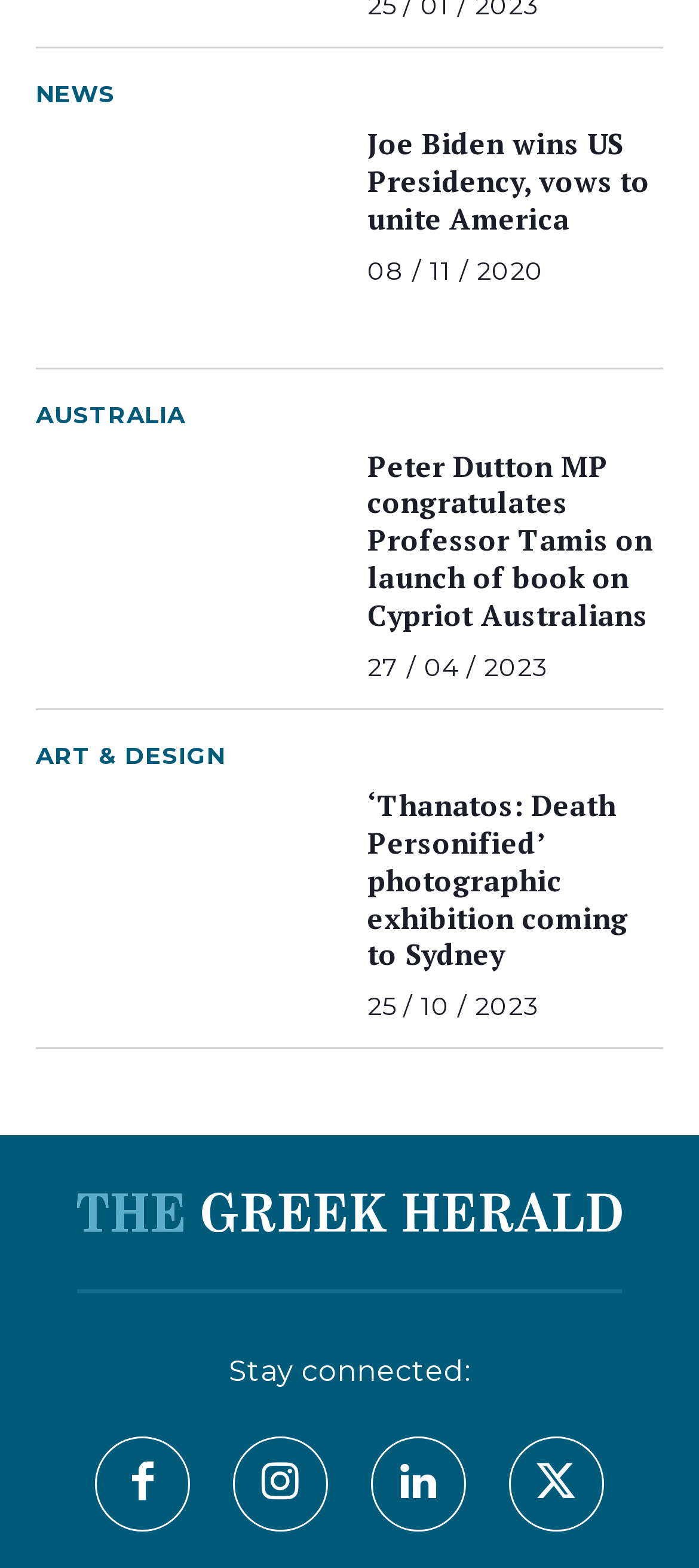Locate the bounding box coordinates of the clickable area to execute the instruction: "Read news about Joe Biden winning US Presidency". Provide the coordinates as four float numbers between 0 and 1, represented as [left, top, right, bottom].

[0.051, 0.08, 0.5, 0.216]